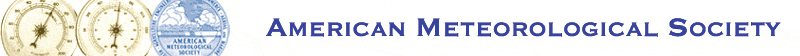Break down the image and describe each part extensively.

The image features the emblem of the American Meteorological Society, prominently displaying the organization's name in bold blue lettering against a light background. Accompanying the text are intricate circular designs, likely representing meteorological instruments or symbols related to weather and climate. This design reflects the society’s focus on advancing the atmospheric, oceanic, and related sciences, as well as its commitment to fostering a community of professionals dedicated to these fields. The emblem serves as a visual identity for the society, which plays a crucial role in advocating for meteorological research and education.